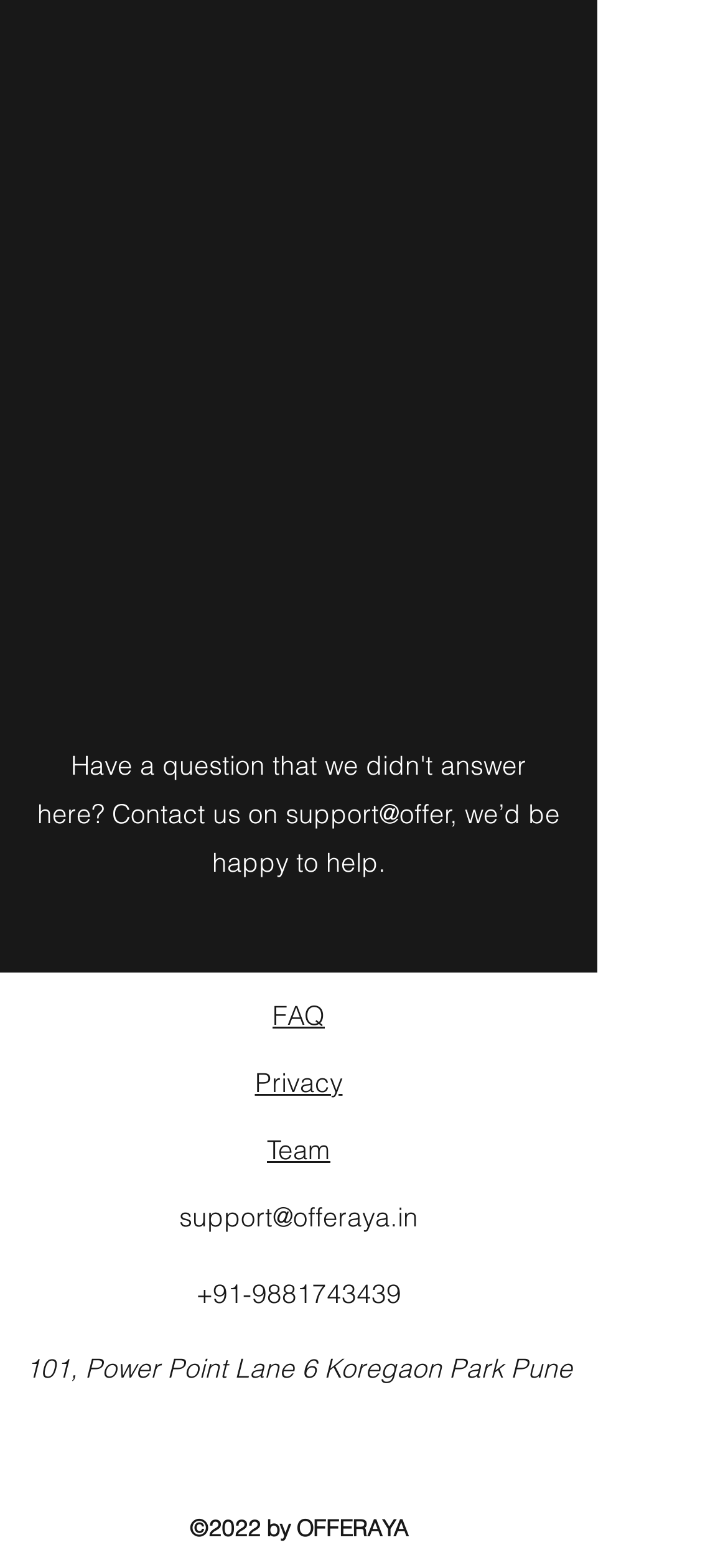What is the location of OFFERAYA's office?
Based on the screenshot, provide your answer in one word or phrase.

101, Power Point Lane 6 Koregaon Park Pune